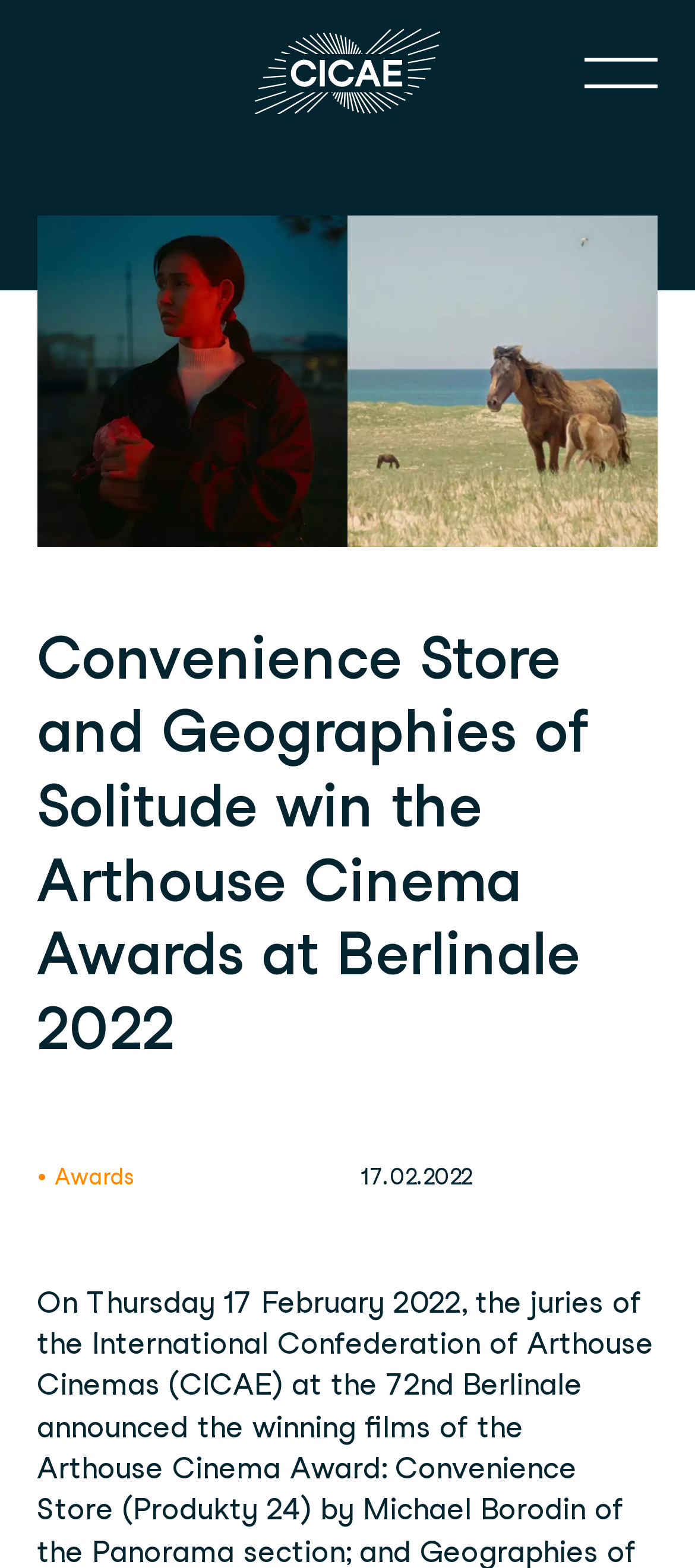Please locate and retrieve the main header text of the webpage.

Convenience Store and Geographies of Solitude win the Arthouse Cinema Awards at Berlinale 2022 • CICAE